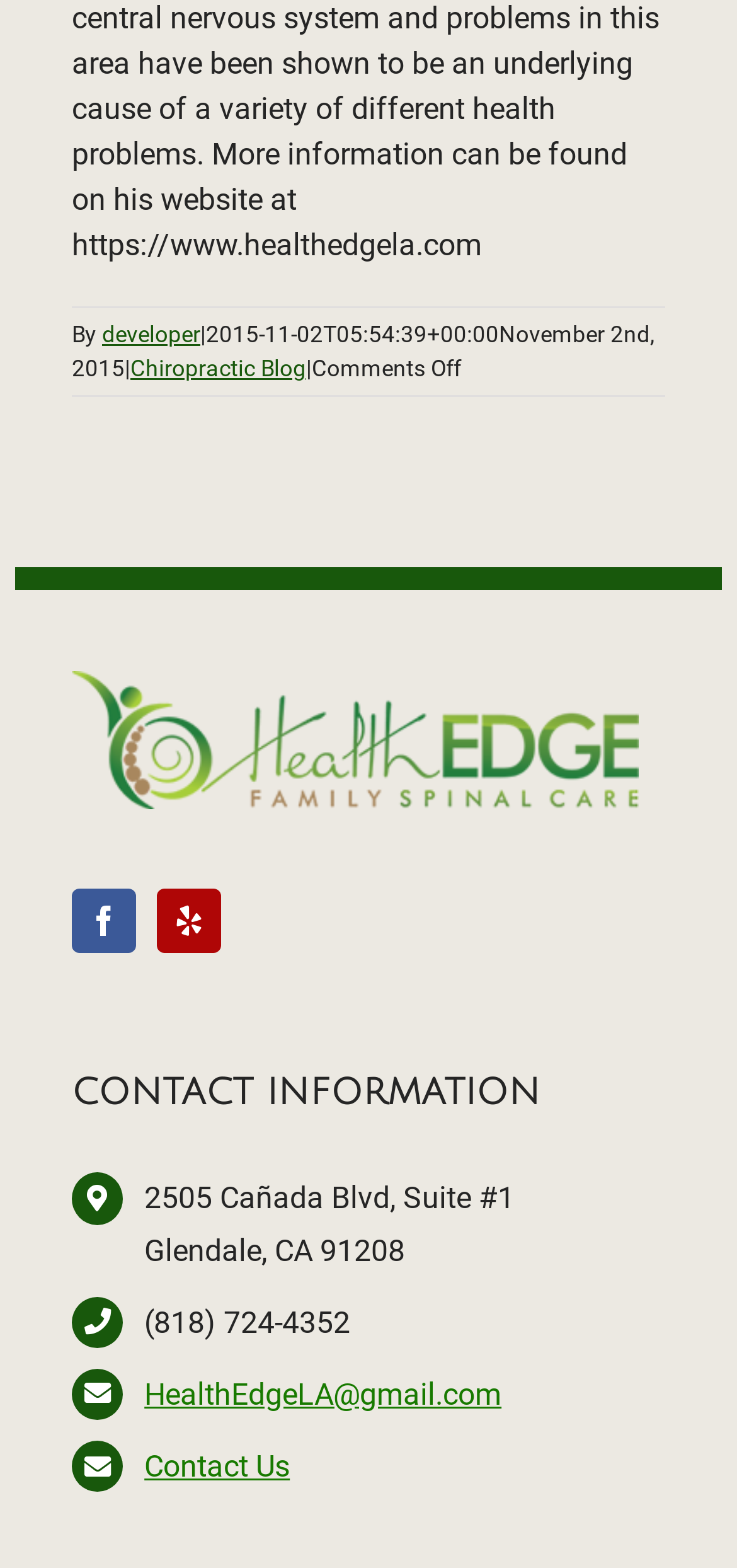Locate the bounding box of the UI element described in the following text: "HealthEdgeLA@gmail.com".

[0.196, 0.873, 0.903, 0.906]